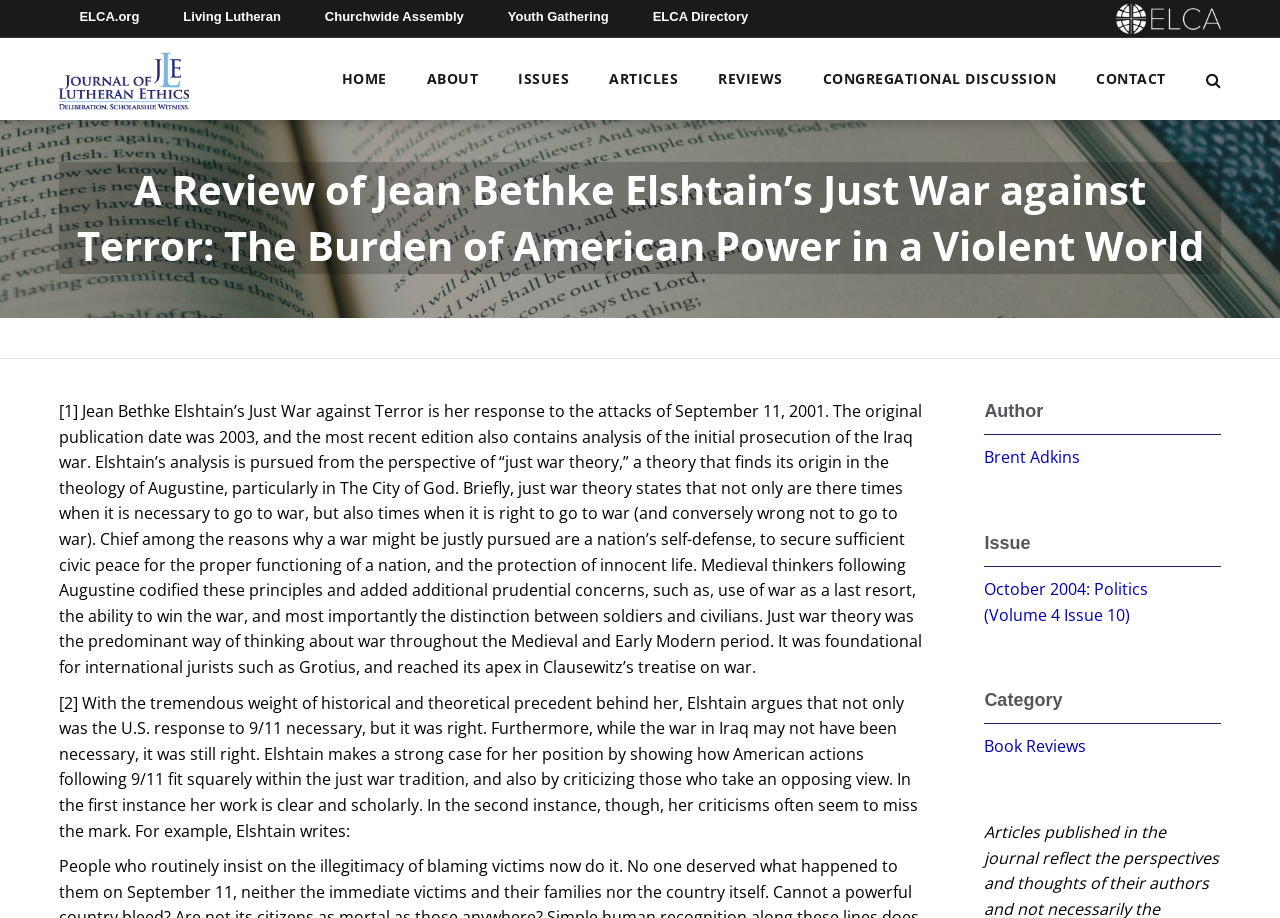Provide your answer to the question using just one word or phrase: What is the name of the author of the book being reviewed?

Jean Bethke Elshtain